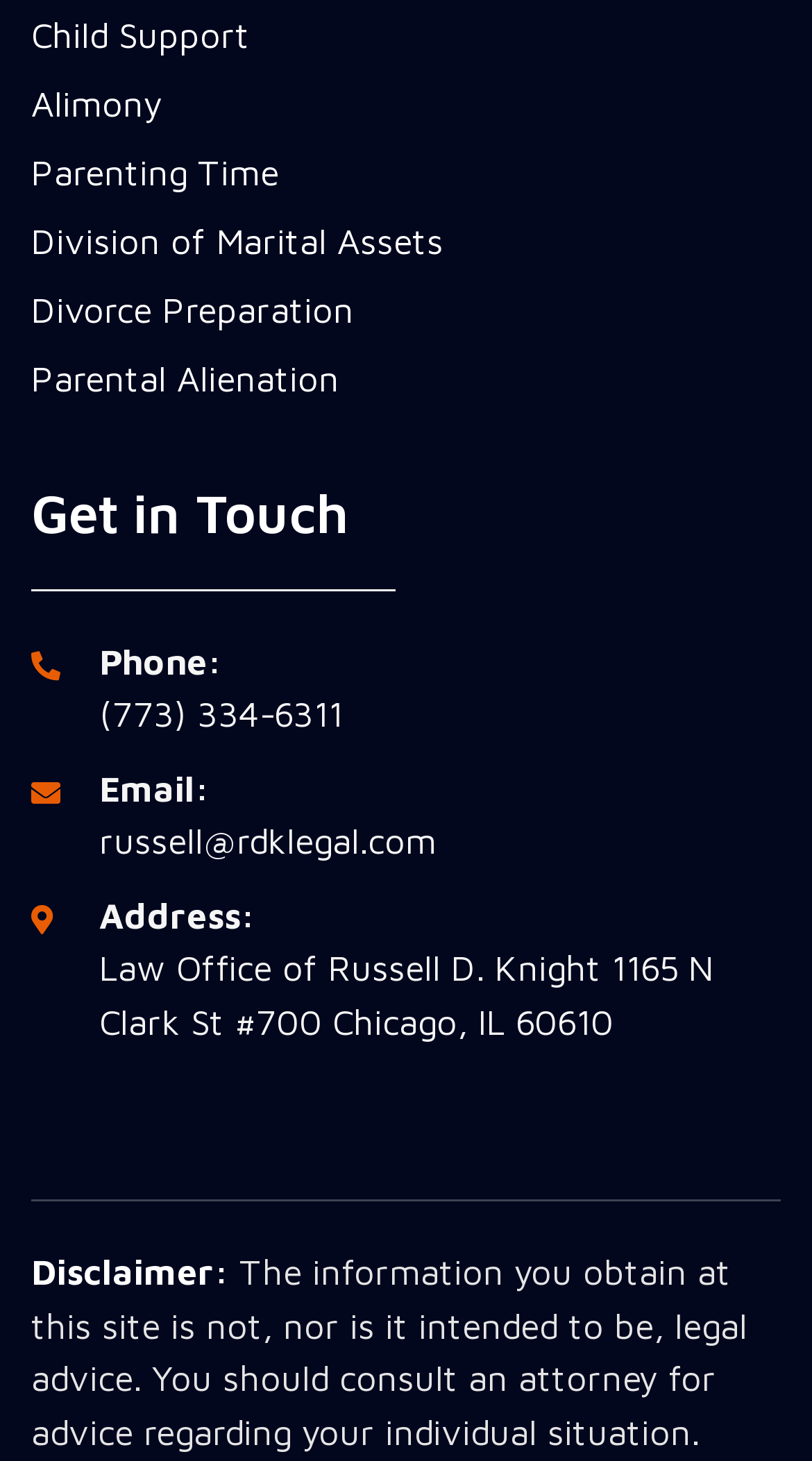Please provide a comprehensive answer to the question below using the information from the image: What is the address of the Law Office of Russell D. Knight?

I found the address by examining the link with the text 'Address: Law Office of Russell D. Knight 1165 N Clark St #700 Chicago, IL 60610' which has a bounding box coordinate of [0.038, 0.609, 0.962, 0.718].